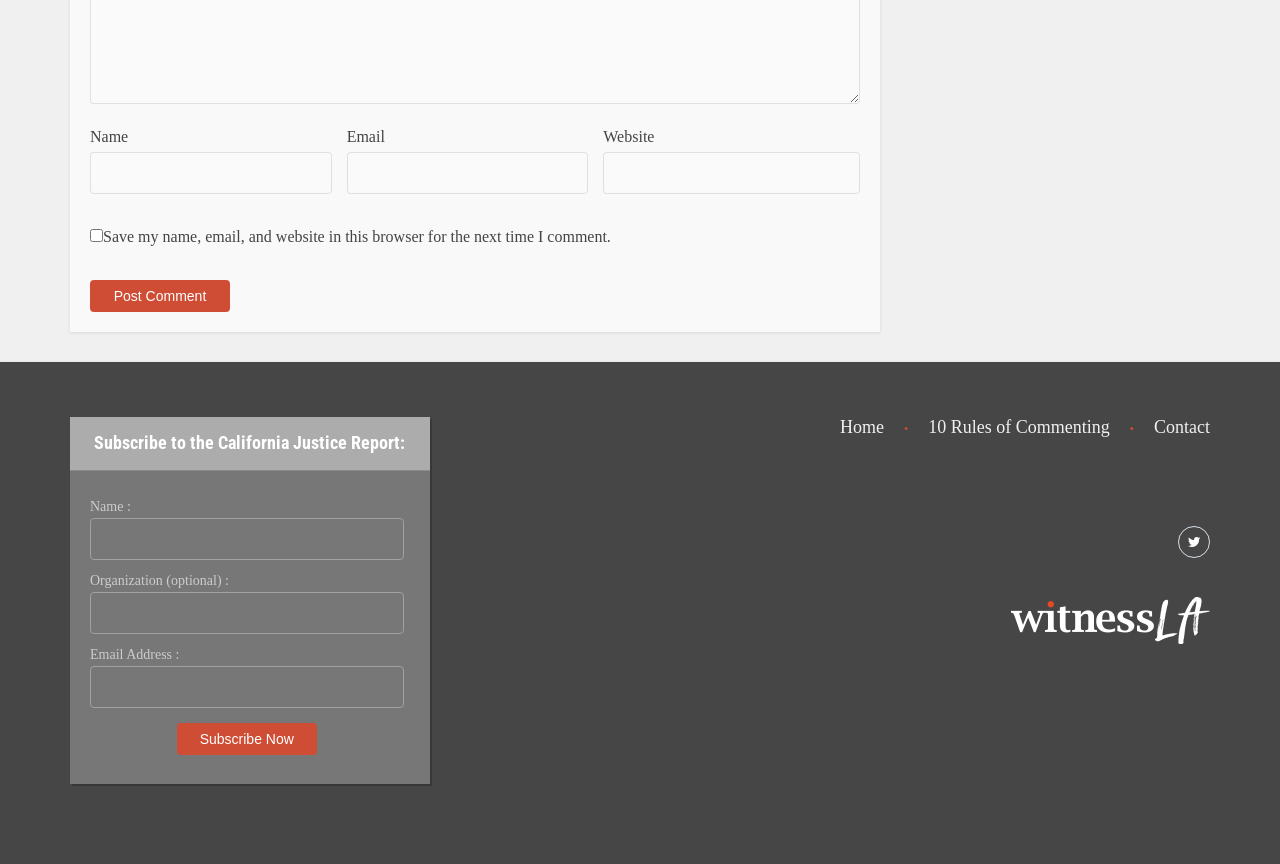Determine the bounding box coordinates of the region to click in order to accomplish the following instruction: "Go to the Home page". Provide the coordinates as four float numbers between 0 and 1, specifically [left, top, right, bottom].

[0.656, 0.482, 0.691, 0.508]